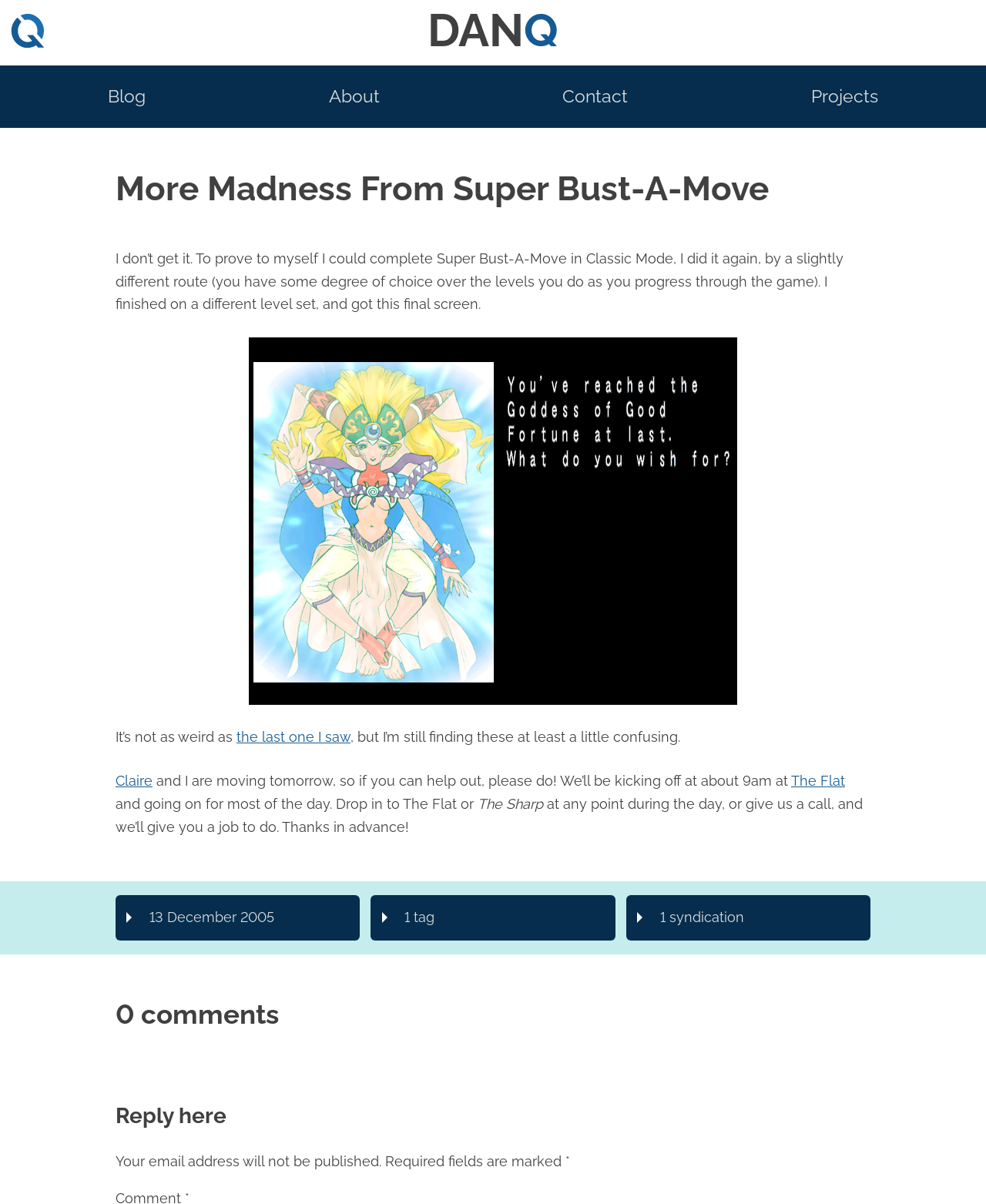Please provide the bounding box coordinates for the element that needs to be clicked to perform the instruction: "Click the 'Blog' link". The coordinates must consist of four float numbers between 0 and 1, formatted as [left, top, right, bottom].

[0.109, 0.066, 0.148, 0.095]